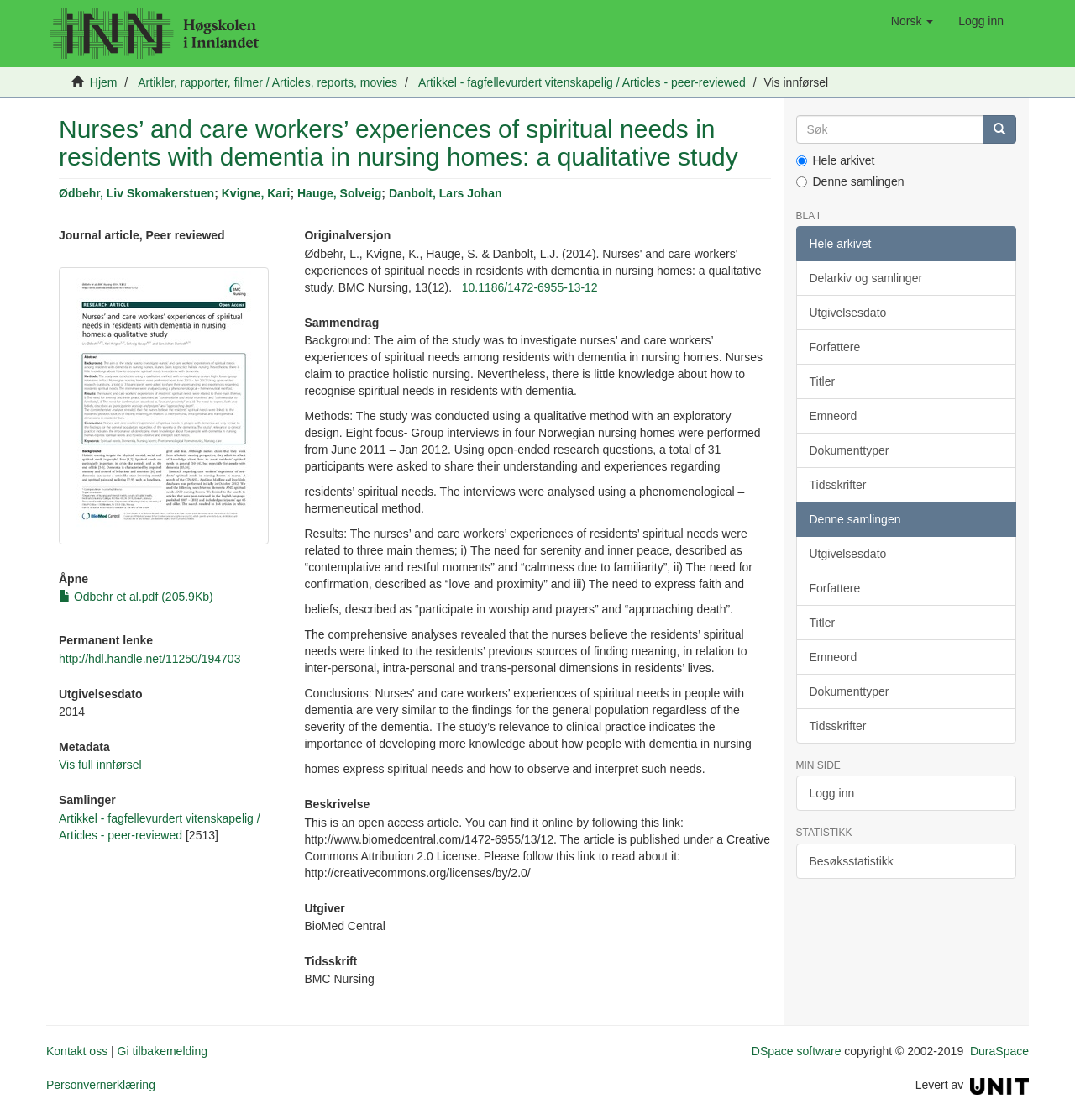Find the bounding box coordinates for the element that must be clicked to complete the instruction: "Go to the 'Hjem' page". The coordinates should be four float numbers between 0 and 1, indicated as [left, top, right, bottom].

[0.083, 0.068, 0.109, 0.08]